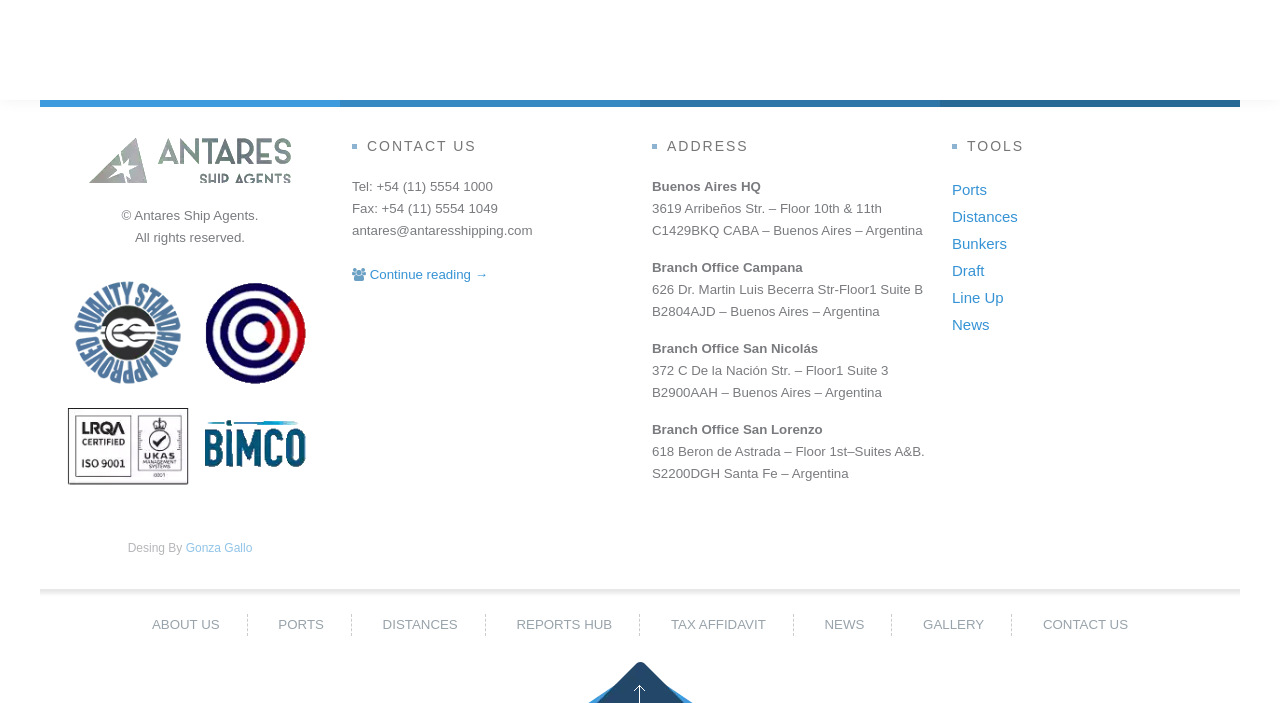Provide the bounding box coordinates for the UI element that is described by this text: "Continue reading →". The coordinates should be in the form of four float numbers between 0 and 1: [left, top, right, bottom].

[0.275, 0.38, 0.381, 0.401]